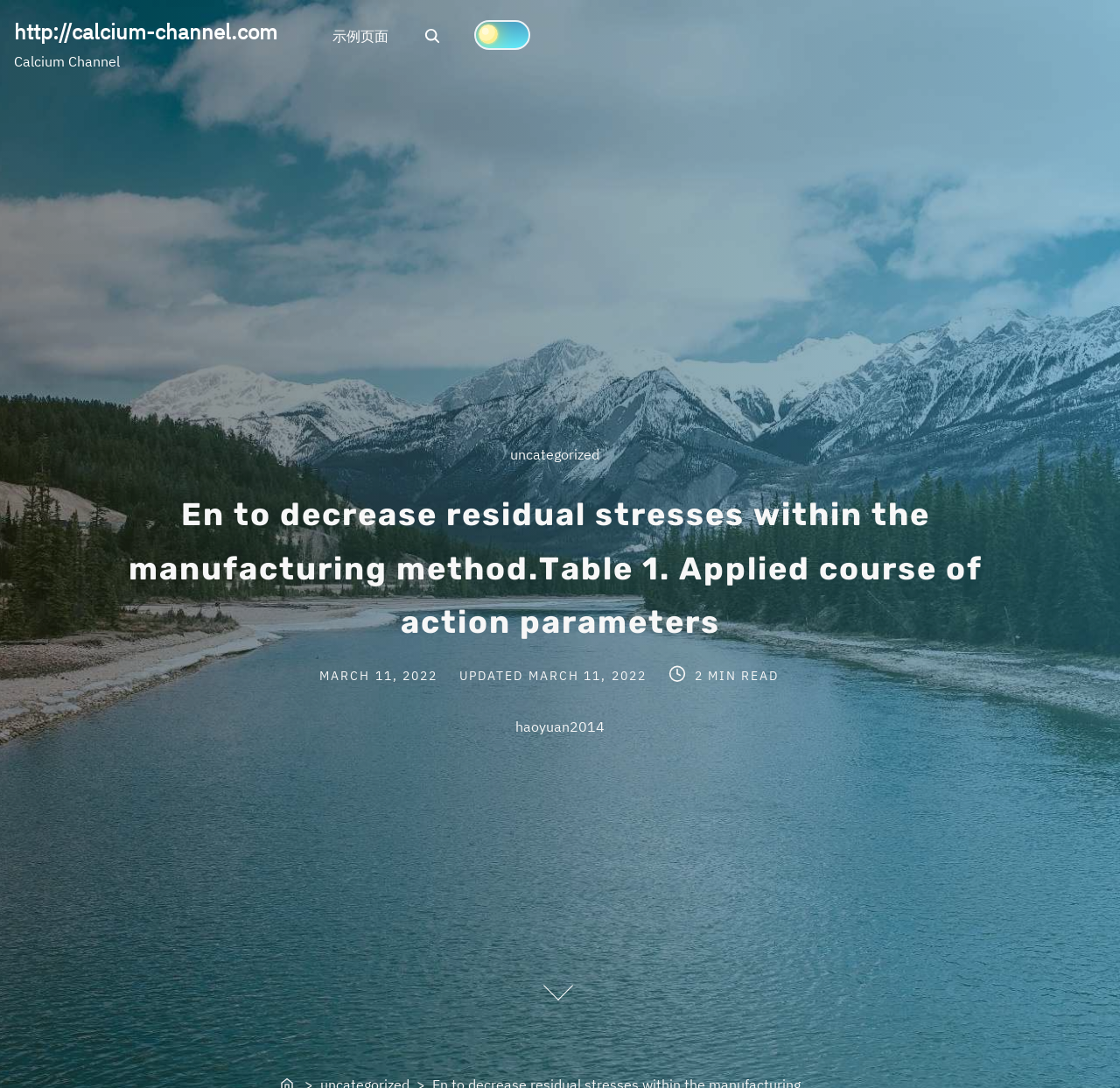What is the date of the post?
Utilize the image to construct a detailed and well-explained answer.

I found the link element with the text 'MARCH 11, 2022' which is labeled as 'Post date', so I inferred that it is the date of the post.